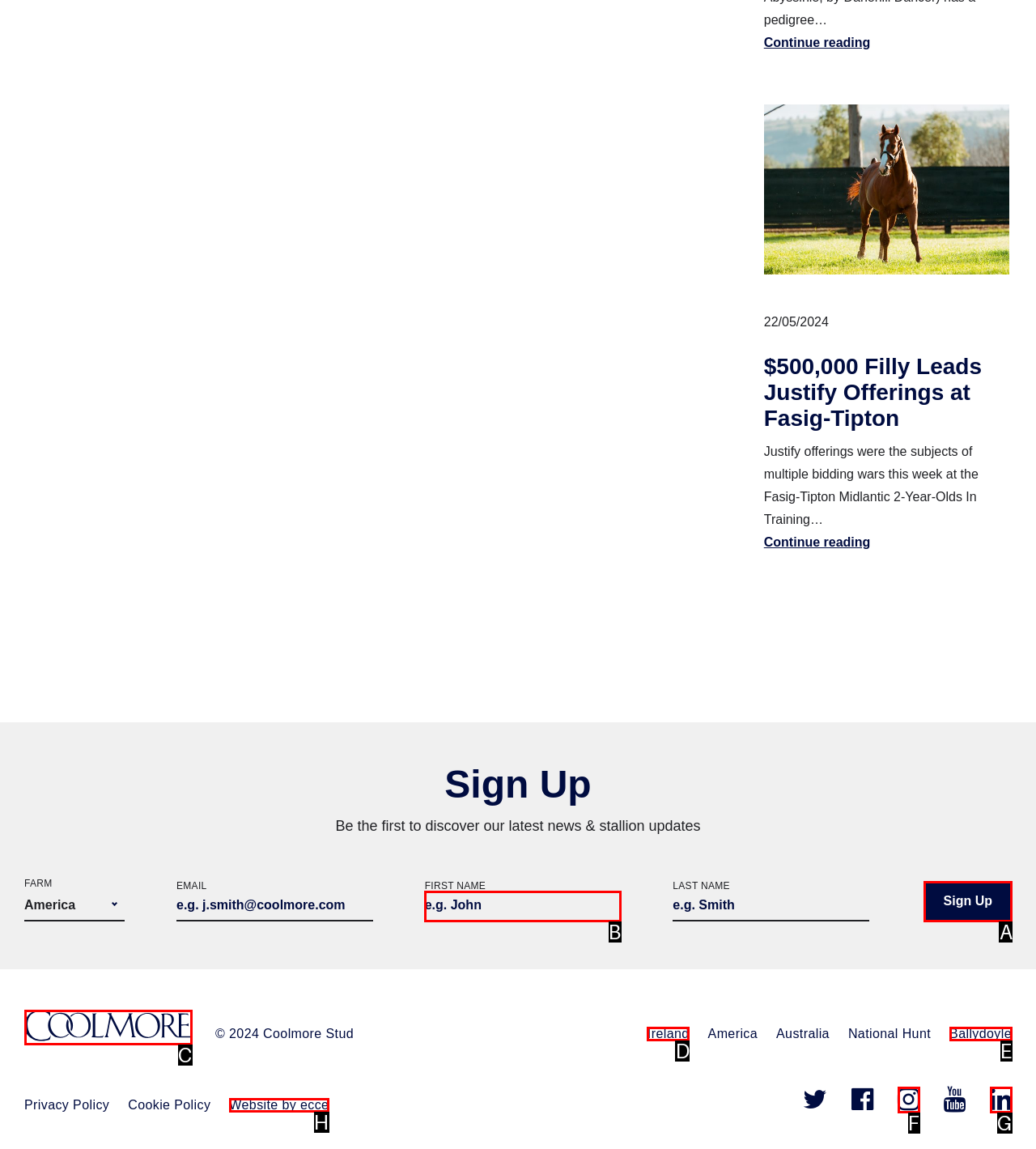From the given options, choose the one to complete the task: Click the 'Sign Up' button
Indicate the letter of the correct option.

A